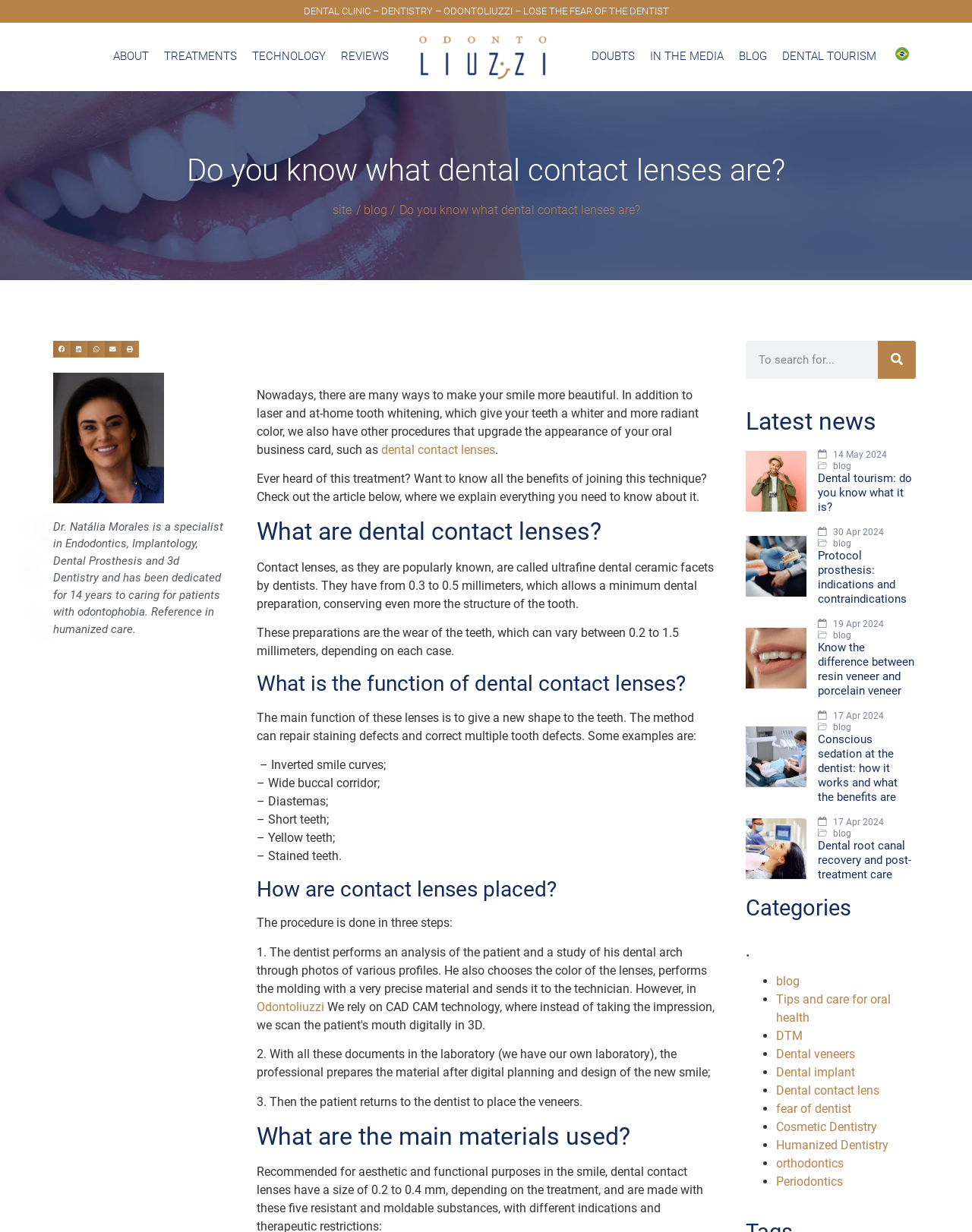What is the function of dental contact lenses?
Please respond to the question with as much detail as possible.

The function of dental contact lenses can be found in the section 'What is the function of dental contact lenses?' where it is stated that 'The main function of these lenses is to give a new shape to the teeth. The method can repair staining defects and correct multiple tooth defects.'.